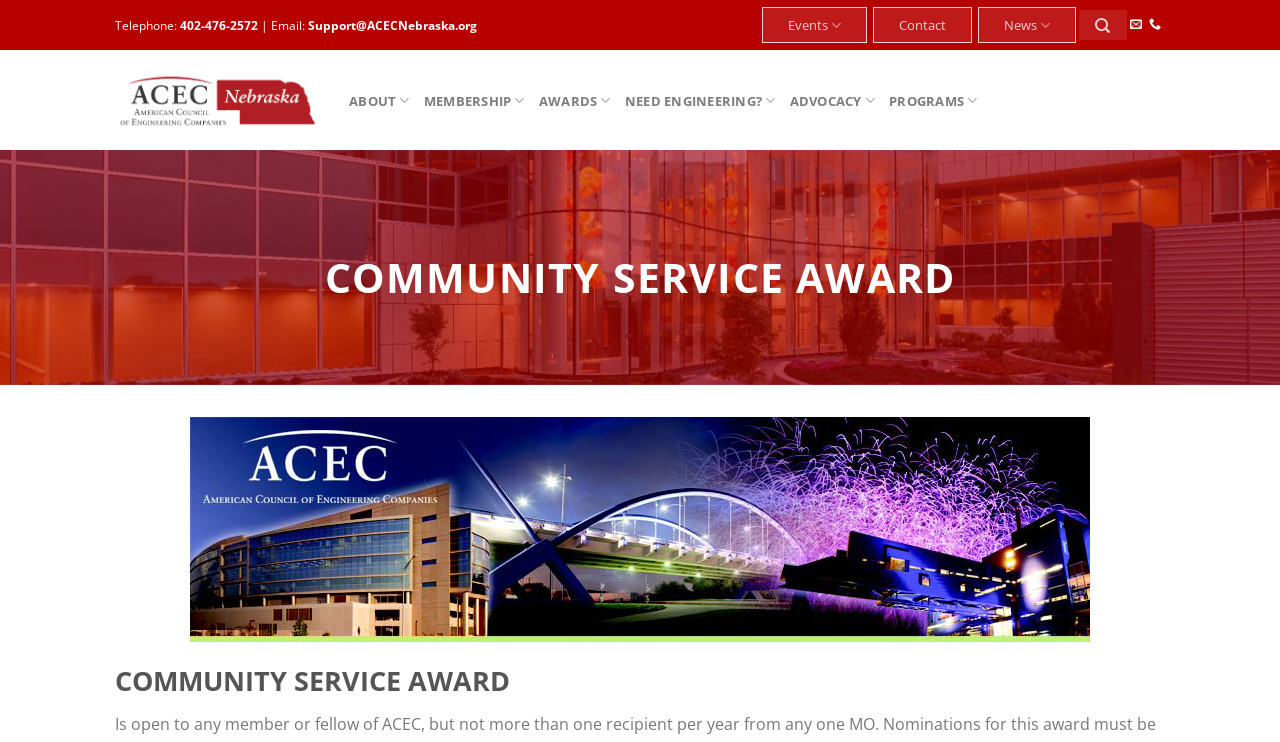Identify the bounding box for the described UI element: "About".

[0.273, 0.11, 0.32, 0.162]